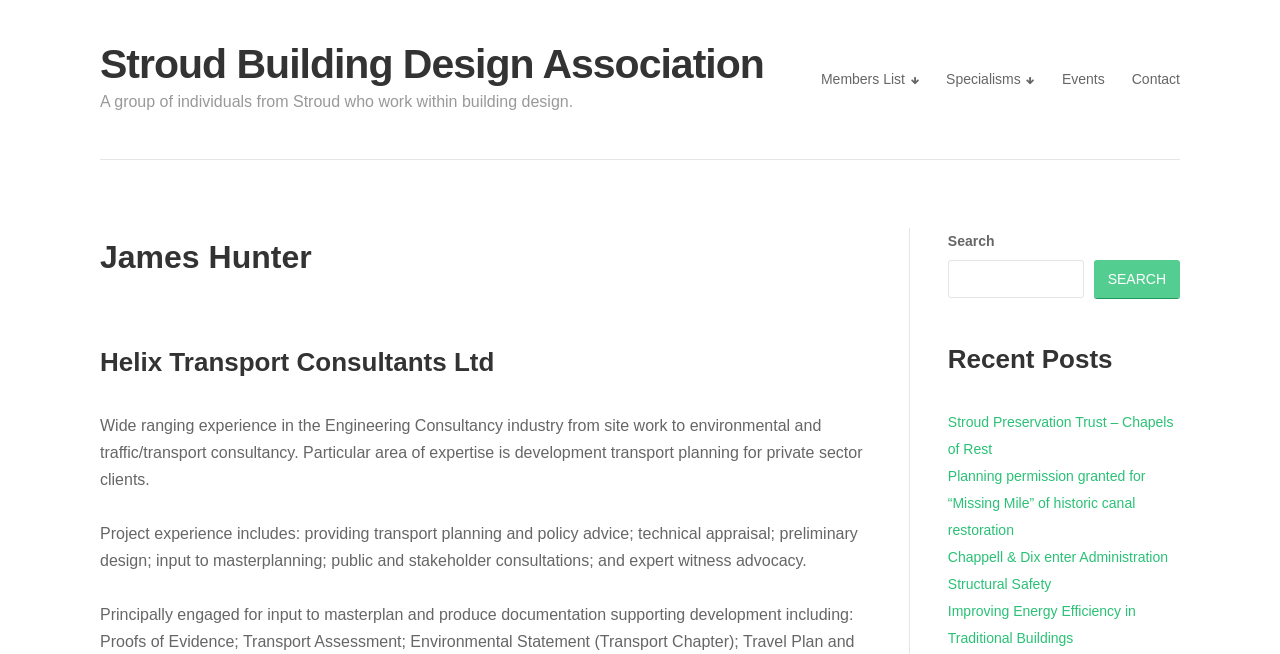Identify the bounding box coordinates of the section that should be clicked to achieve the task described: "Go to Contact page".

[0.884, 0.101, 0.922, 0.142]